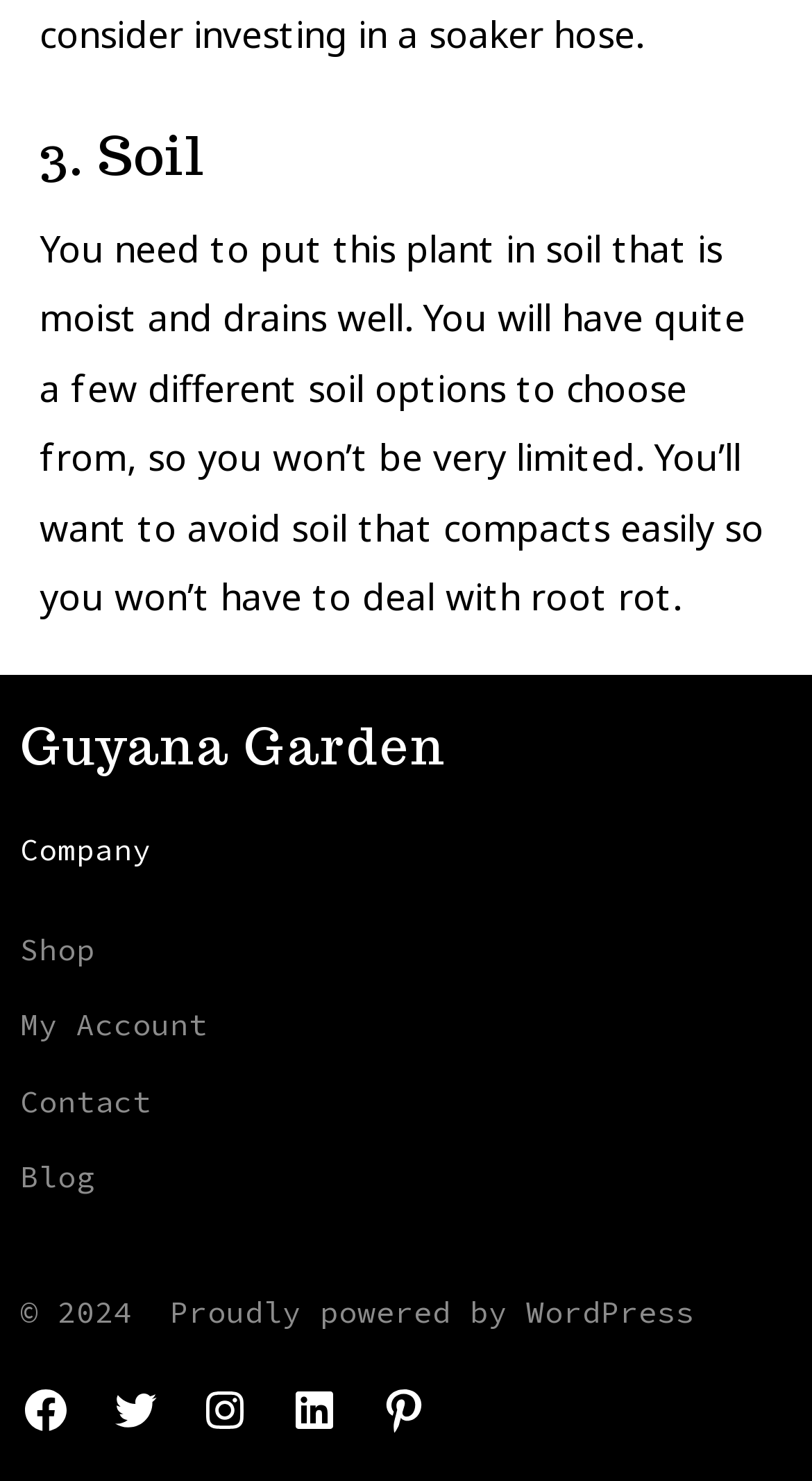What is the name of the website?
Based on the screenshot, give a detailed explanation to answer the question.

The link 'Guyana Garden' is present in the contentinfo section, which suggests that it is the name of the website.